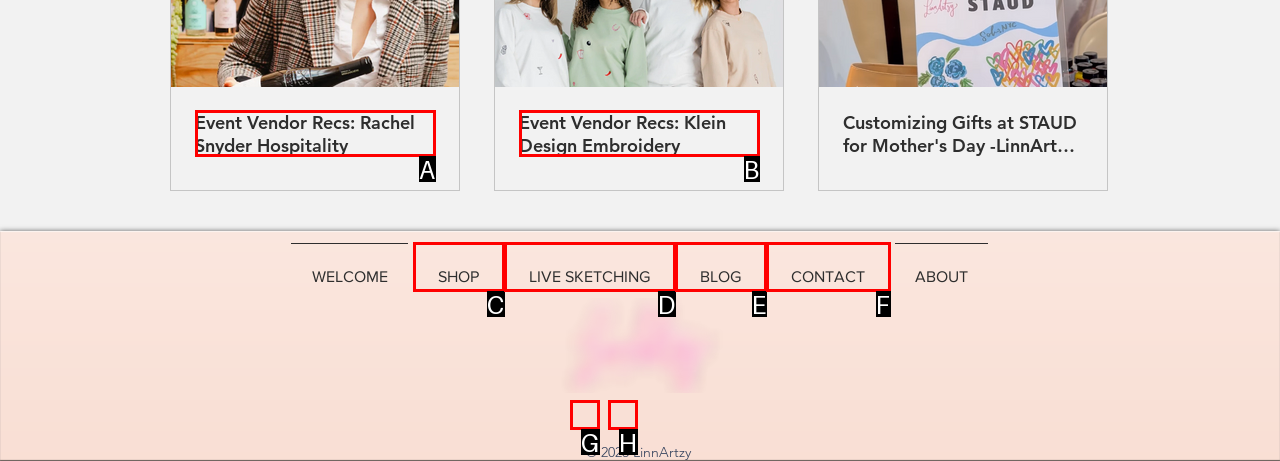Match the HTML element to the given description: LIVE SKETCHING
Indicate the option by its letter.

D